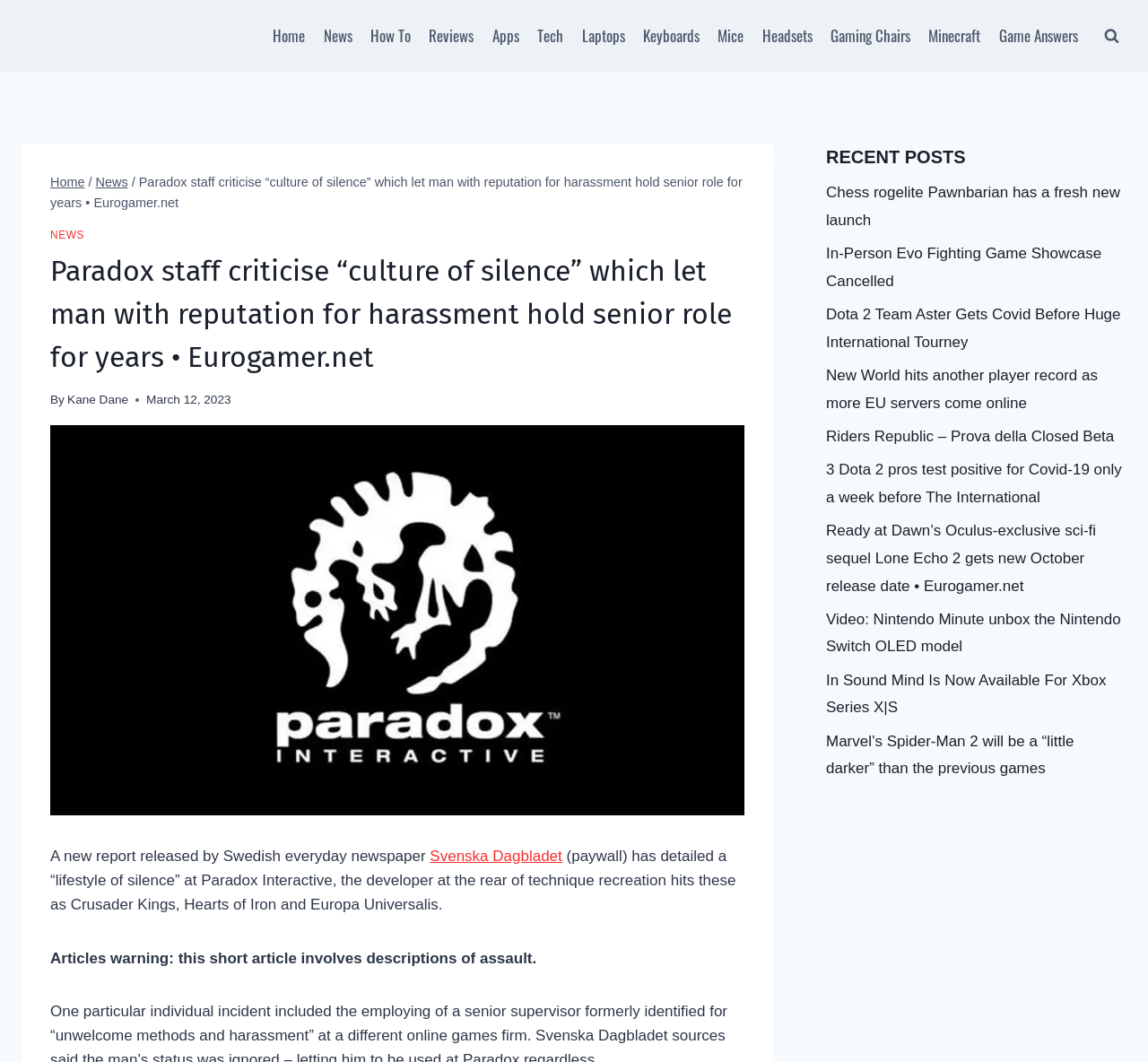What is the name of the newspaper mentioned in the article?
Provide a concise answer using a single word or phrase based on the image.

Svenska Dagbladet